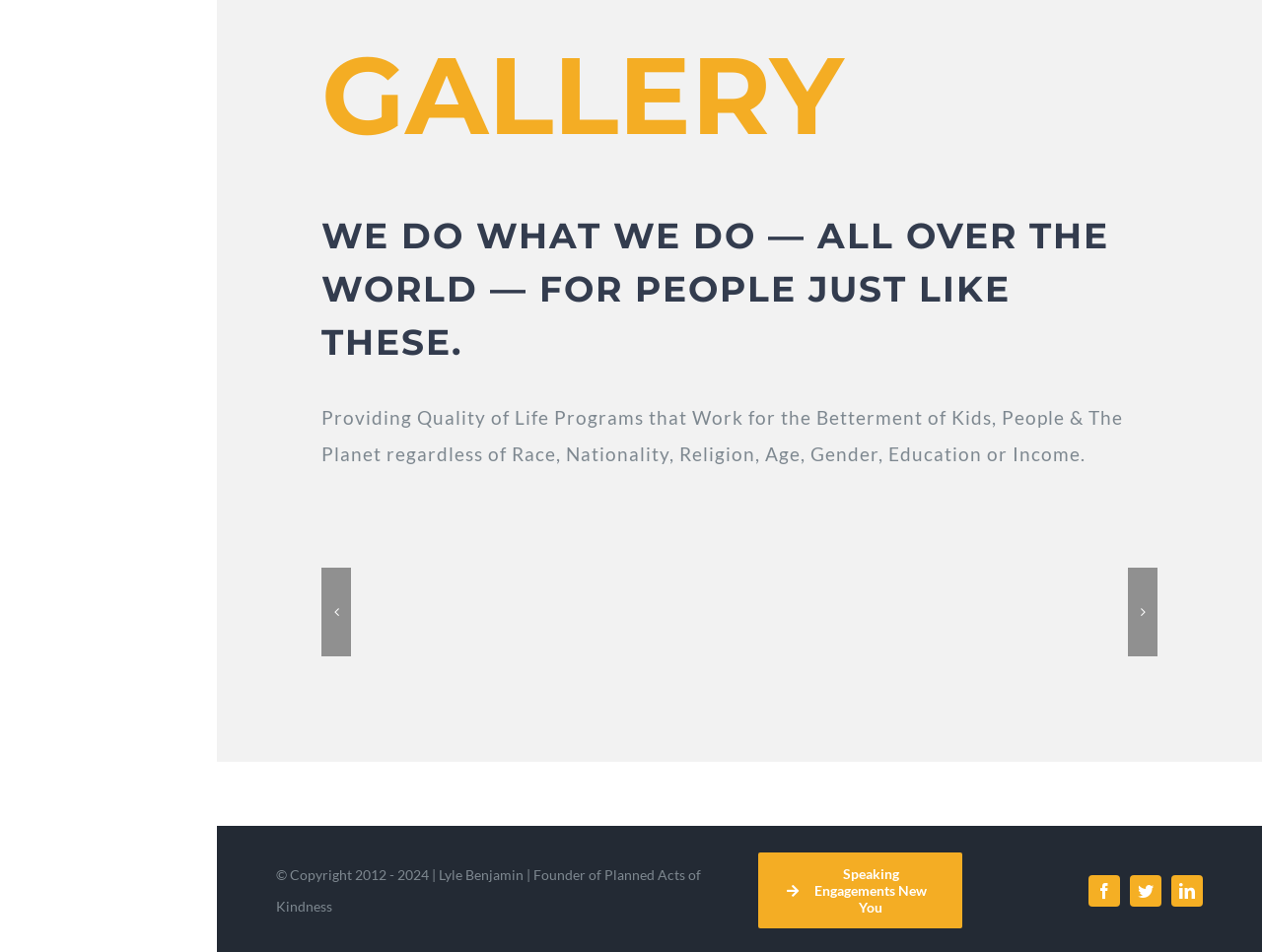Pinpoint the bounding box coordinates of the clickable element to carry out the following instruction: "Click the Previous button."

[0.255, 0.597, 0.278, 0.69]